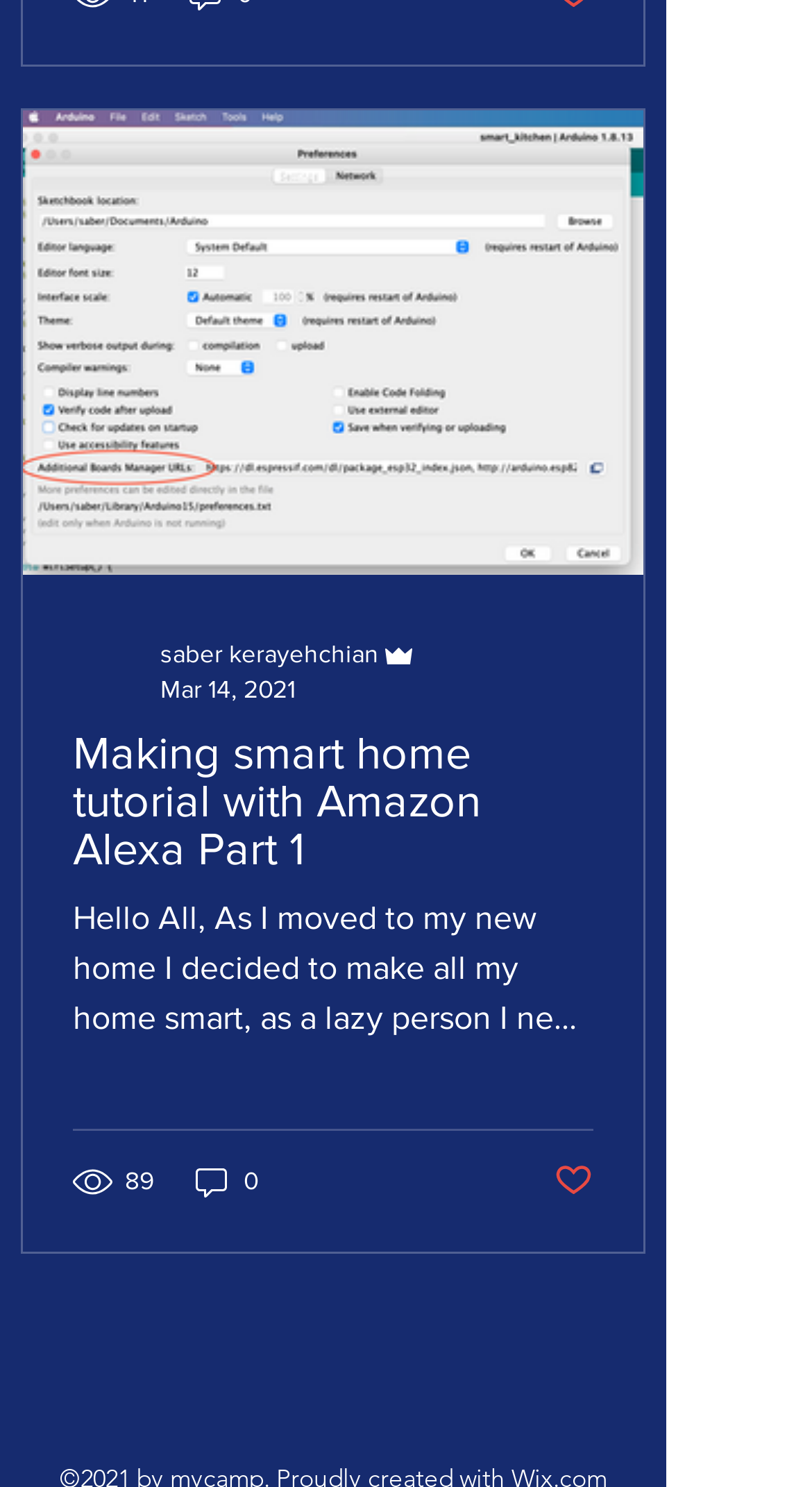Locate the bounding box coordinates of the element that should be clicked to fulfill the instruction: "Share on Facebook".

[0.308, 0.922, 0.359, 0.95]